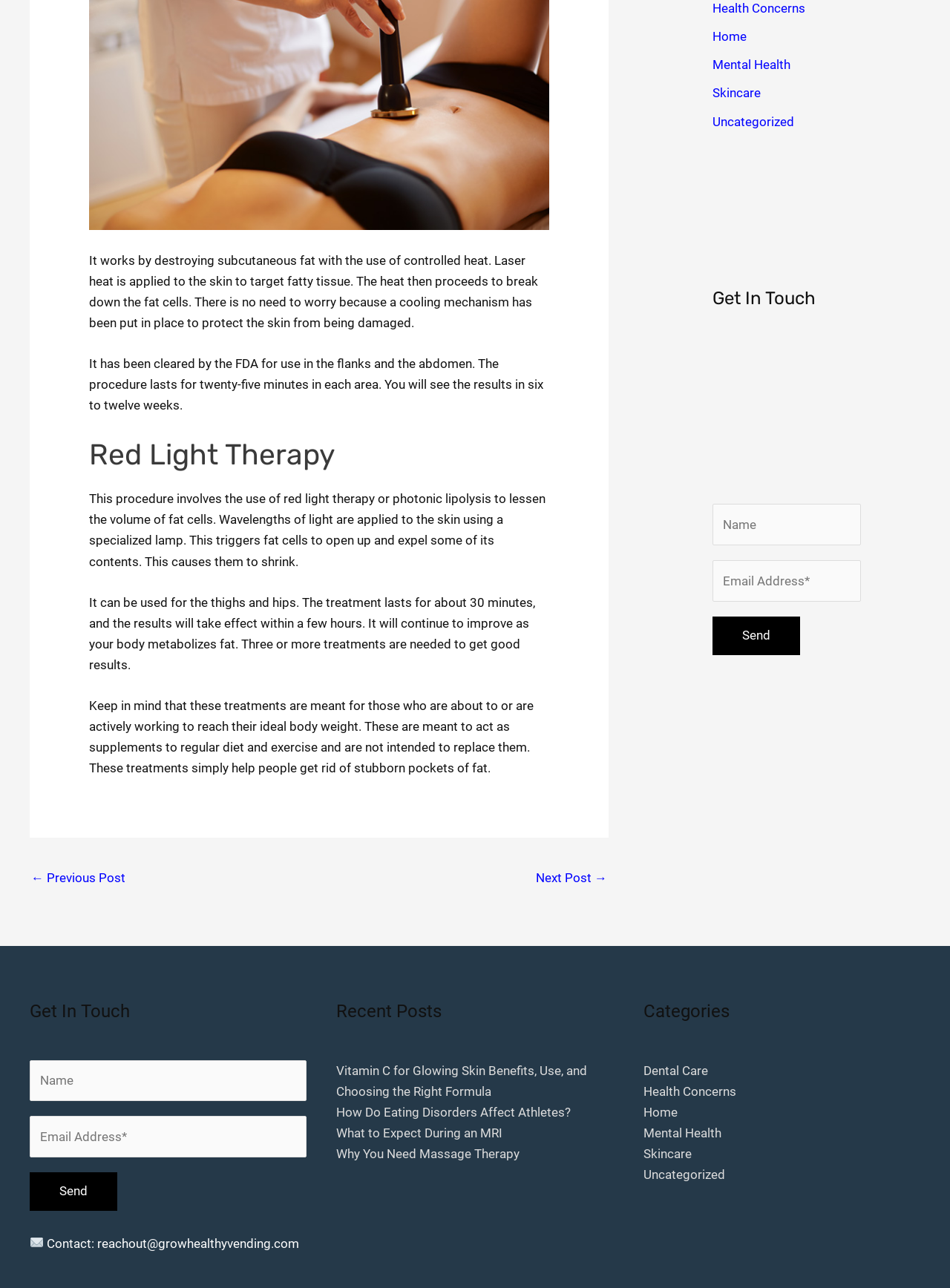What is the category of the link 'Health Concerns'?
Based on the screenshot, answer the question with a single word or phrase.

Category